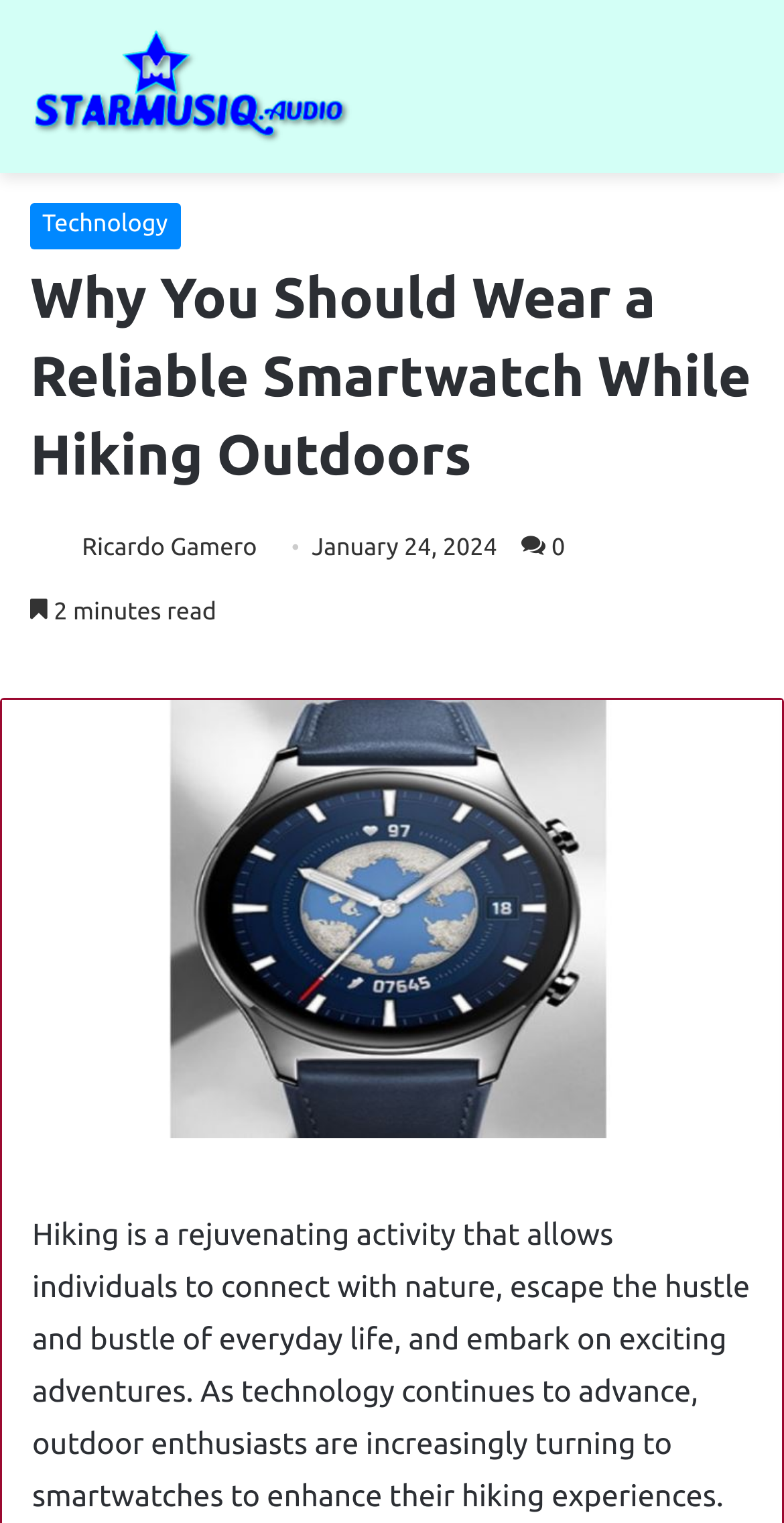Construct a comprehensive description capturing every detail on the webpage.

The webpage appears to be an article about the importance of wearing a reliable smartwatch while hiking outdoors. At the top left of the page, there is a link to "Starmusiq" accompanied by an image with the same name. Next to it is a link to "Technology". 

Below these links, there is a heading that summarizes the main topic of the article. To the right of the heading, there is a link to a photo of Ricardo Gamero, accompanied by an image of the same name. 

Underneath the heading, there is a text indicating the date of publication, "January 24, 2024", and a text stating the estimated reading time, "2 minutes read". 

The main content of the article is presented in a large figure that occupies most of the page, starting from the top right and extending to the bottom right.